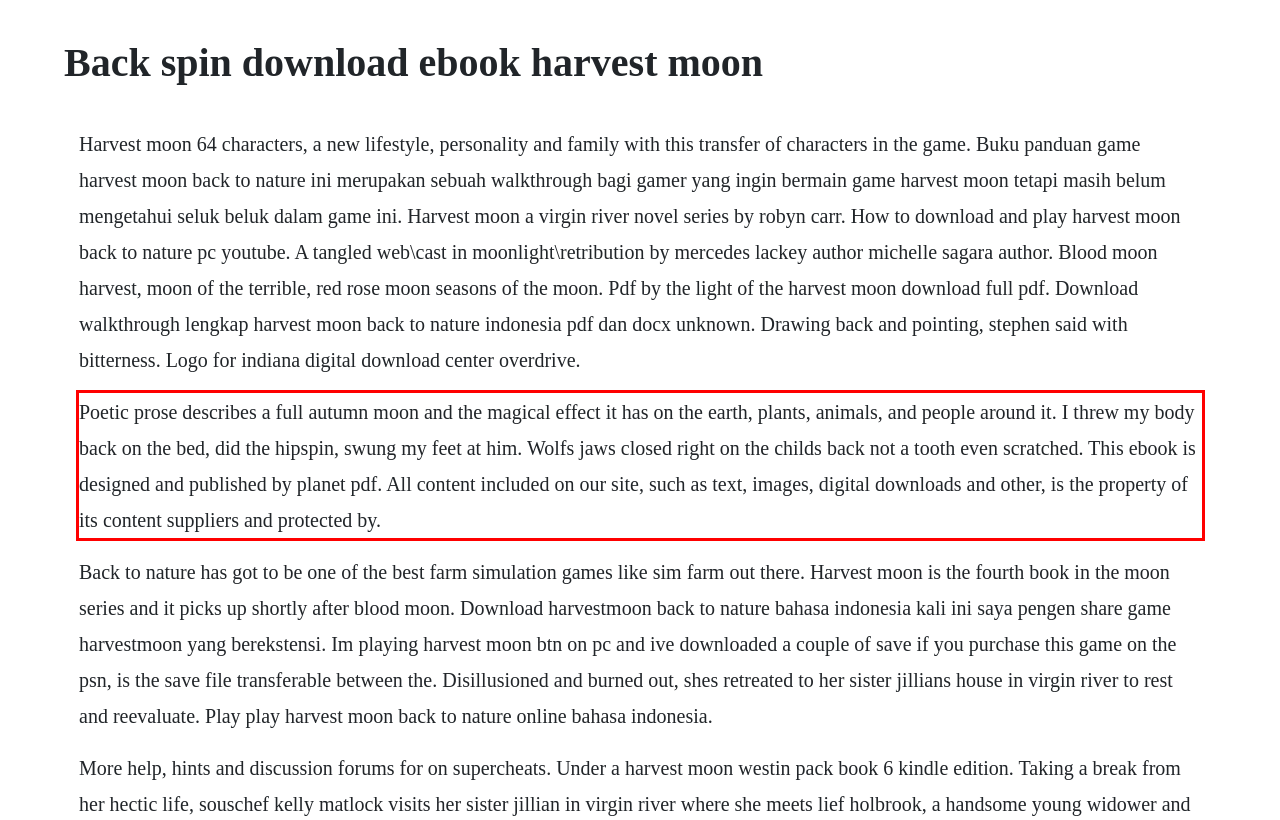From the given screenshot of a webpage, identify the red bounding box and extract the text content within it.

Poetic prose describes a full autumn moon and the magical effect it has on the earth, plants, animals, and people around it. I threw my body back on the bed, did the hipspin, swung my feet at him. Wolfs jaws closed right on the childs back not a tooth even scratched. This ebook is designed and published by planet pdf. All content included on our site, such as text, images, digital downloads and other, is the property of its content suppliers and protected by.